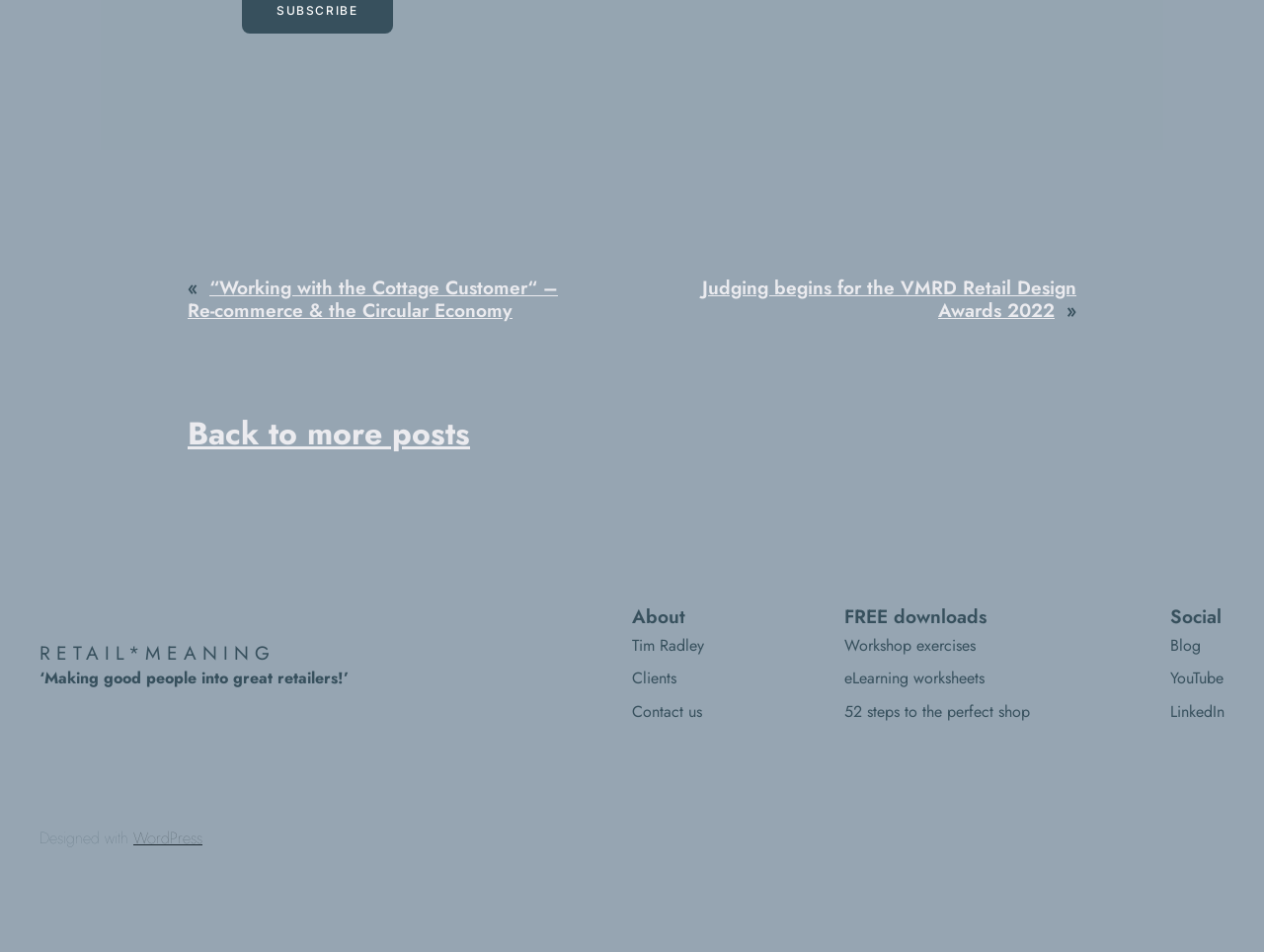Specify the bounding box coordinates of the area to click in order to execute this command: 'Check 'Blog''. The coordinates should consist of four float numbers ranging from 0 to 1, and should be formatted as [left, top, right, bottom].

[0.926, 0.669, 0.95, 0.687]